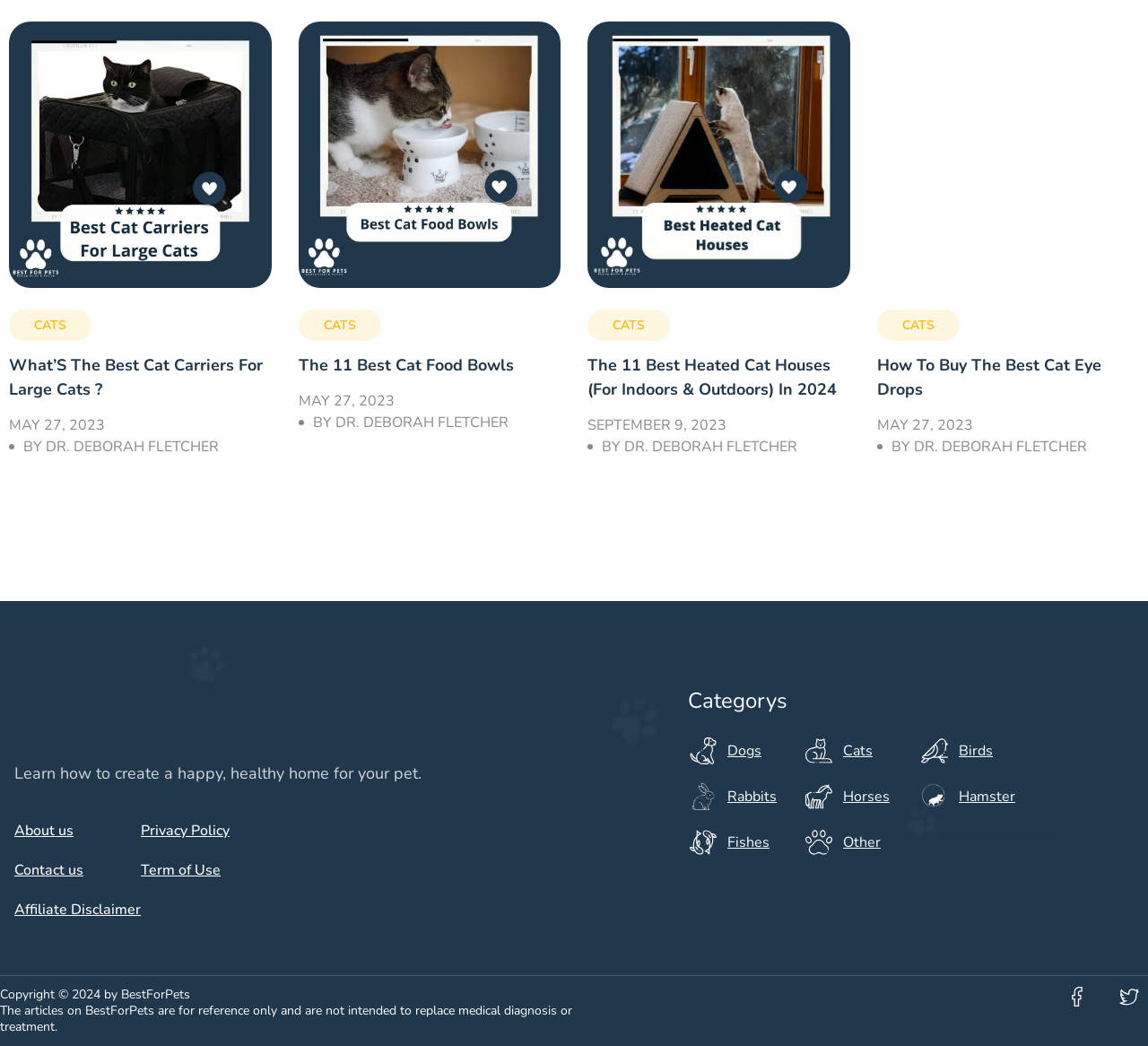Please identify the coordinates of the bounding box that should be clicked to fulfill this instruction: "Click on the link to learn about the best cat carriers for large cats".

[0.008, 0.339, 0.229, 0.383]